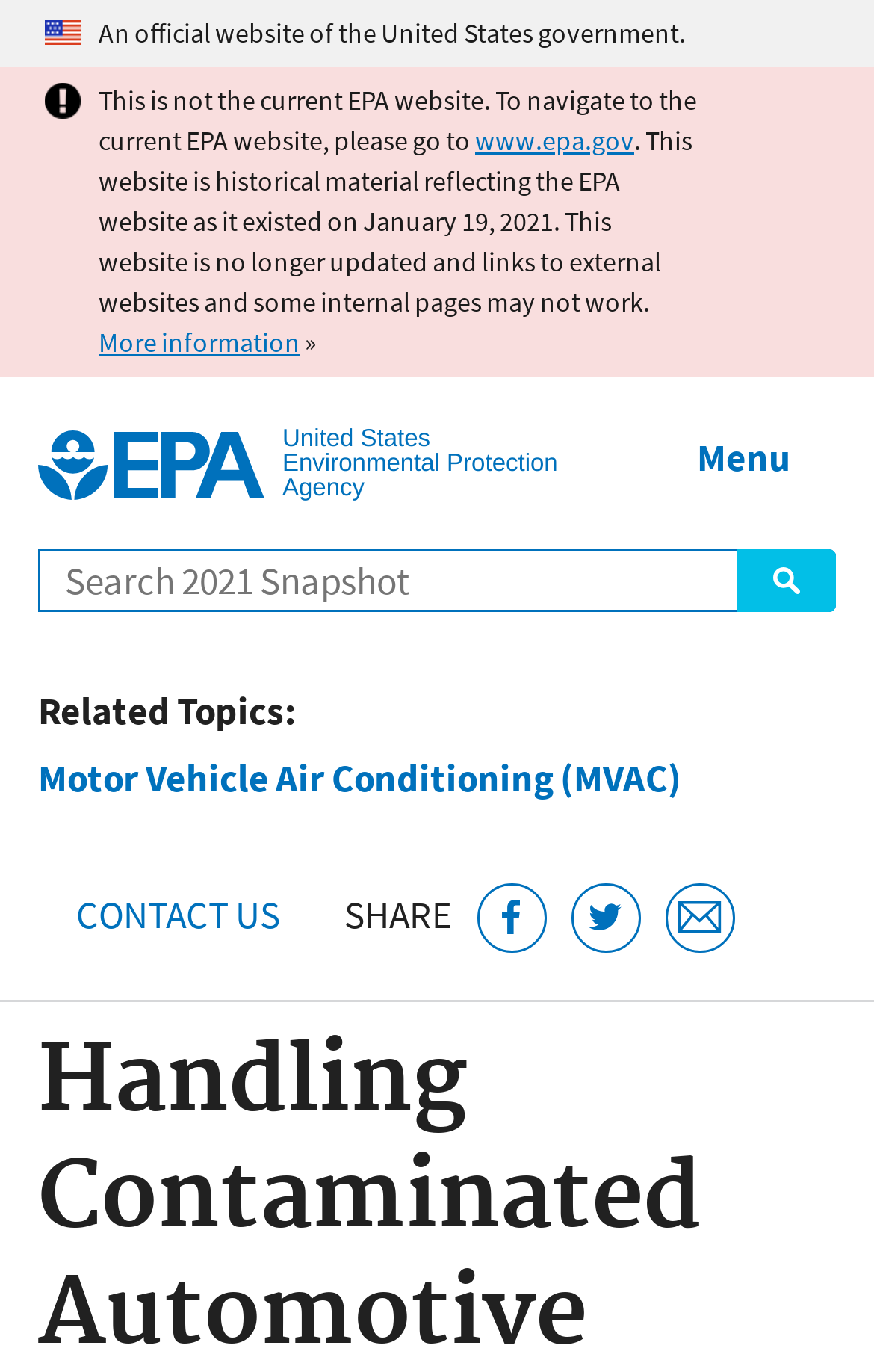Provide the bounding box coordinates for the UI element that is described by this text: "Motor Vehicle Air Conditioning (MVAC)". The coordinates should be in the form of four float numbers between 0 and 1: [left, top, right, bottom].

[0.044, 0.55, 0.779, 0.612]